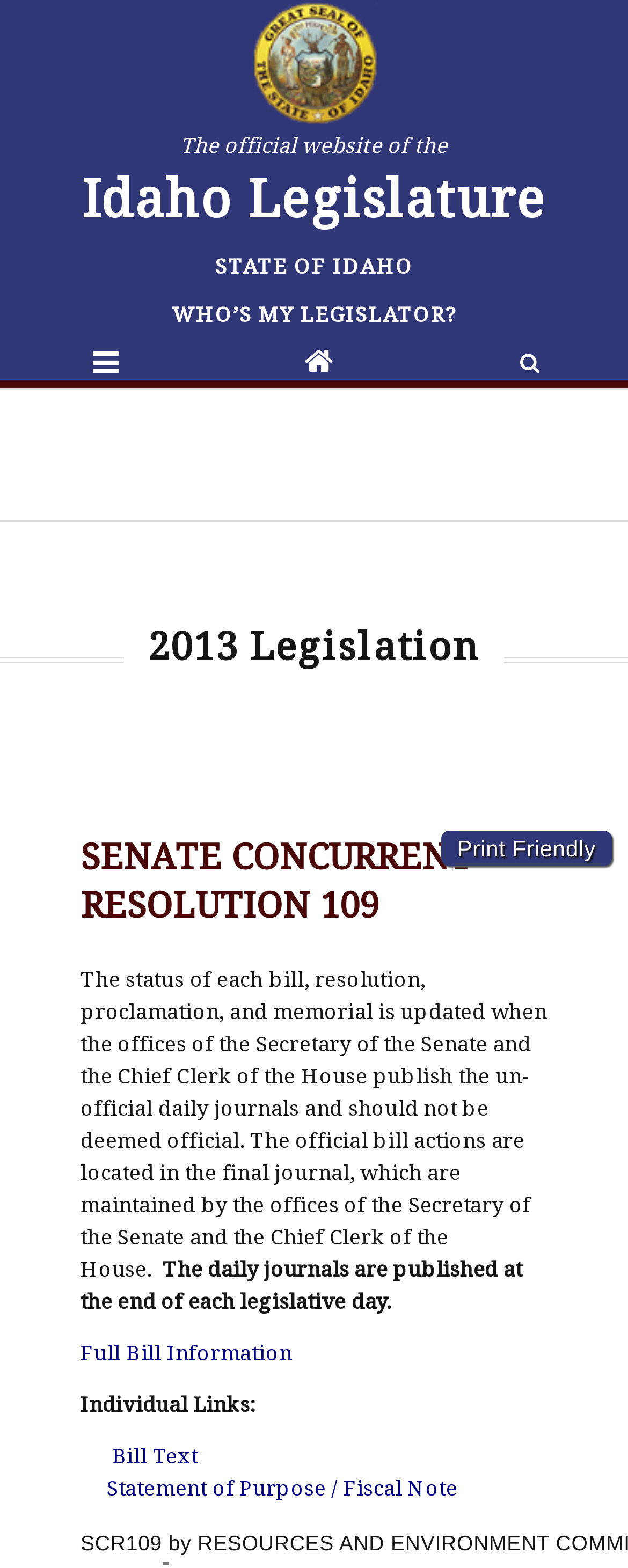What is the status of each bill updated from?
Answer the question with a detailed explanation, including all necessary information.

The StaticText element with bounding box coordinates [0.128, 0.615, 0.872, 0.818] states that the status of each bill is updated when the offices of the Secretary of the Senate and the Chief Clerk of the House publish the un-official daily journals.